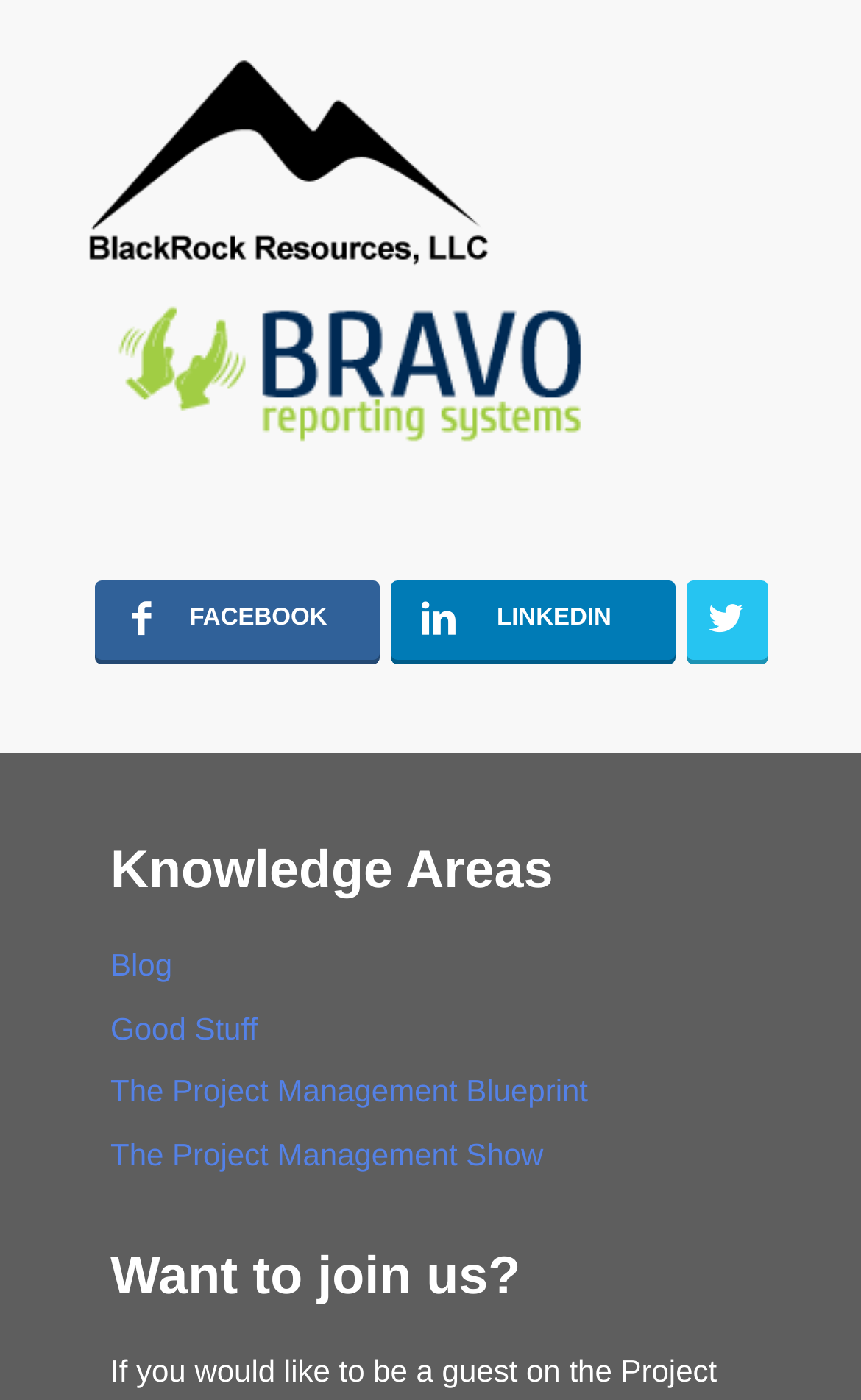Based on the visual content of the image, answer the question thoroughly: What is the call-to-action at the bottom?

The call-to-action at the bottom of the webpage is 'Want to join us?' which is identified by the heading element with bounding box coordinates [0.128, 0.891, 0.872, 0.936] and OCR text 'Want to join us?'.